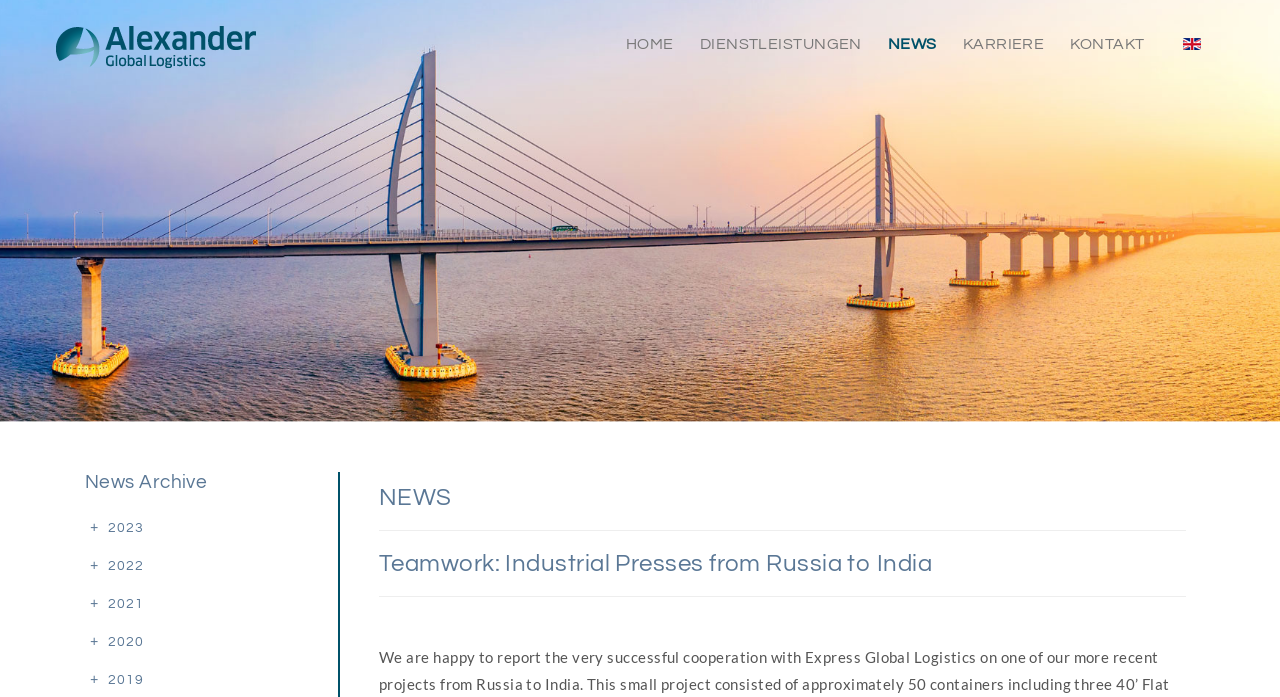What are the main sections of the webpage?
Please provide a comprehensive answer to the question based on the webpage screenshot.

The main sections of the webpage are HOME, DIENSTLEISTUNGEN, NEWS, KARRIERE, and KONTAKT because these links are present in the top navigation bar of the webpage, indicating that they are the main categories of the webpage.